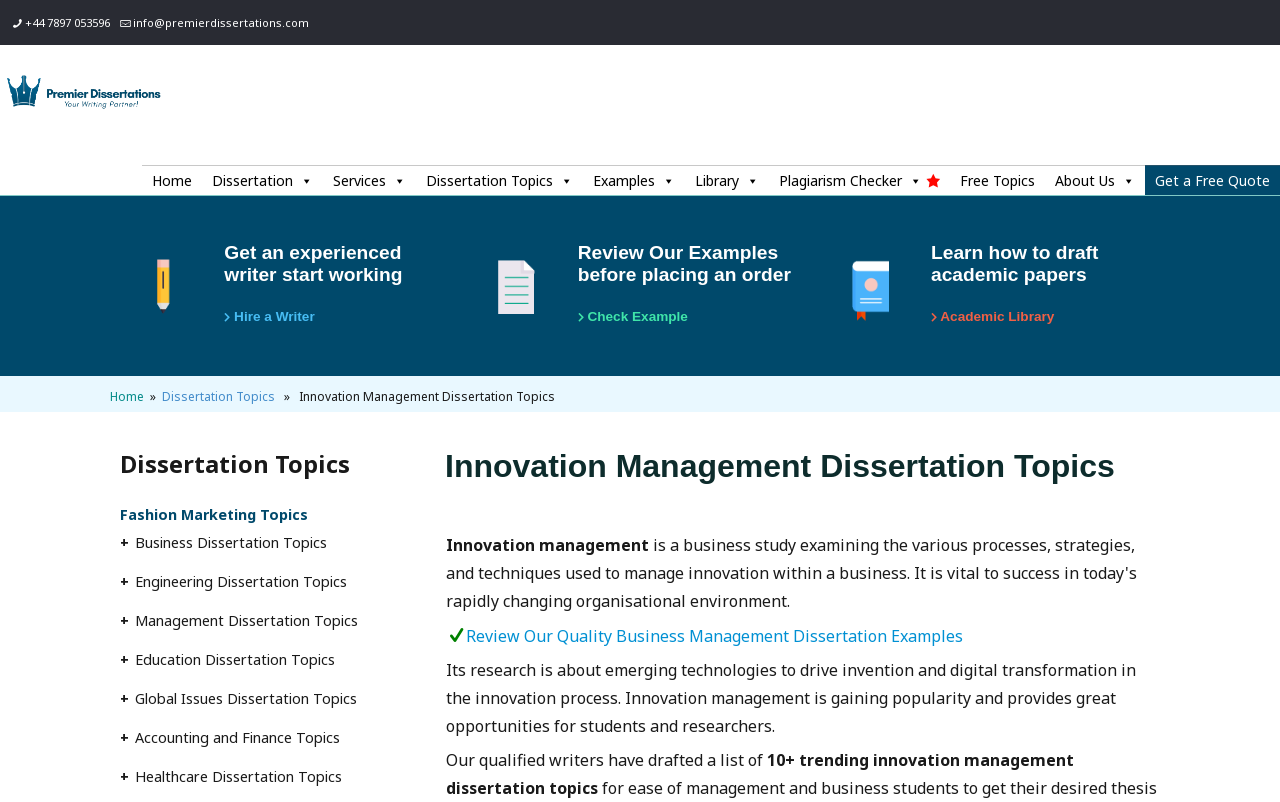Locate the bounding box coordinates of the item that should be clicked to fulfill the instruction: "Review the 'Innovation Management Dissertation Topics'".

[0.348, 0.551, 0.922, 0.611]